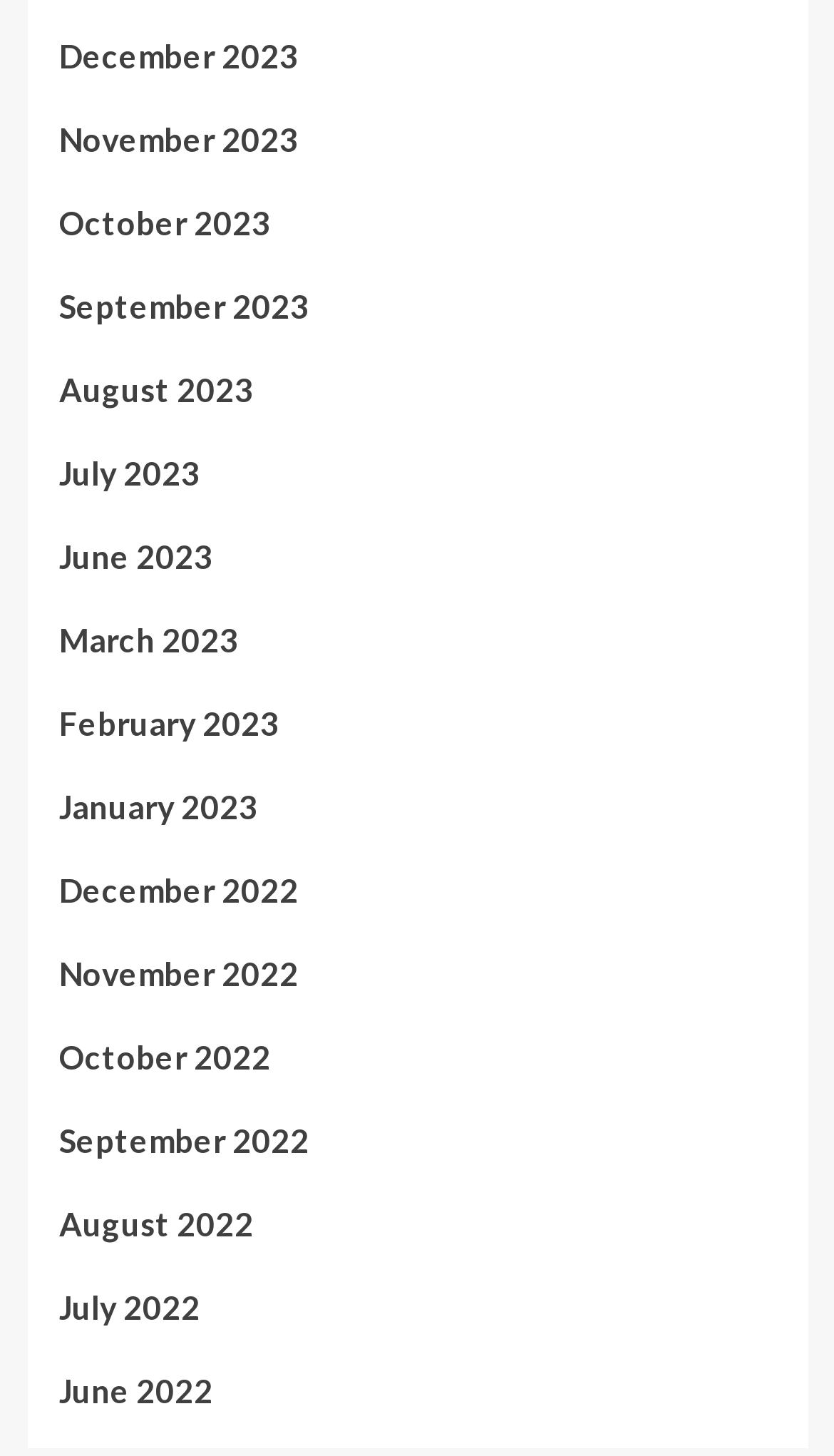Extract the bounding box coordinates of the UI element described: "October 2023". Provide the coordinates in the format [left, top, right, bottom] with values ranging from 0 to 1.

[0.071, 0.136, 0.929, 0.193]